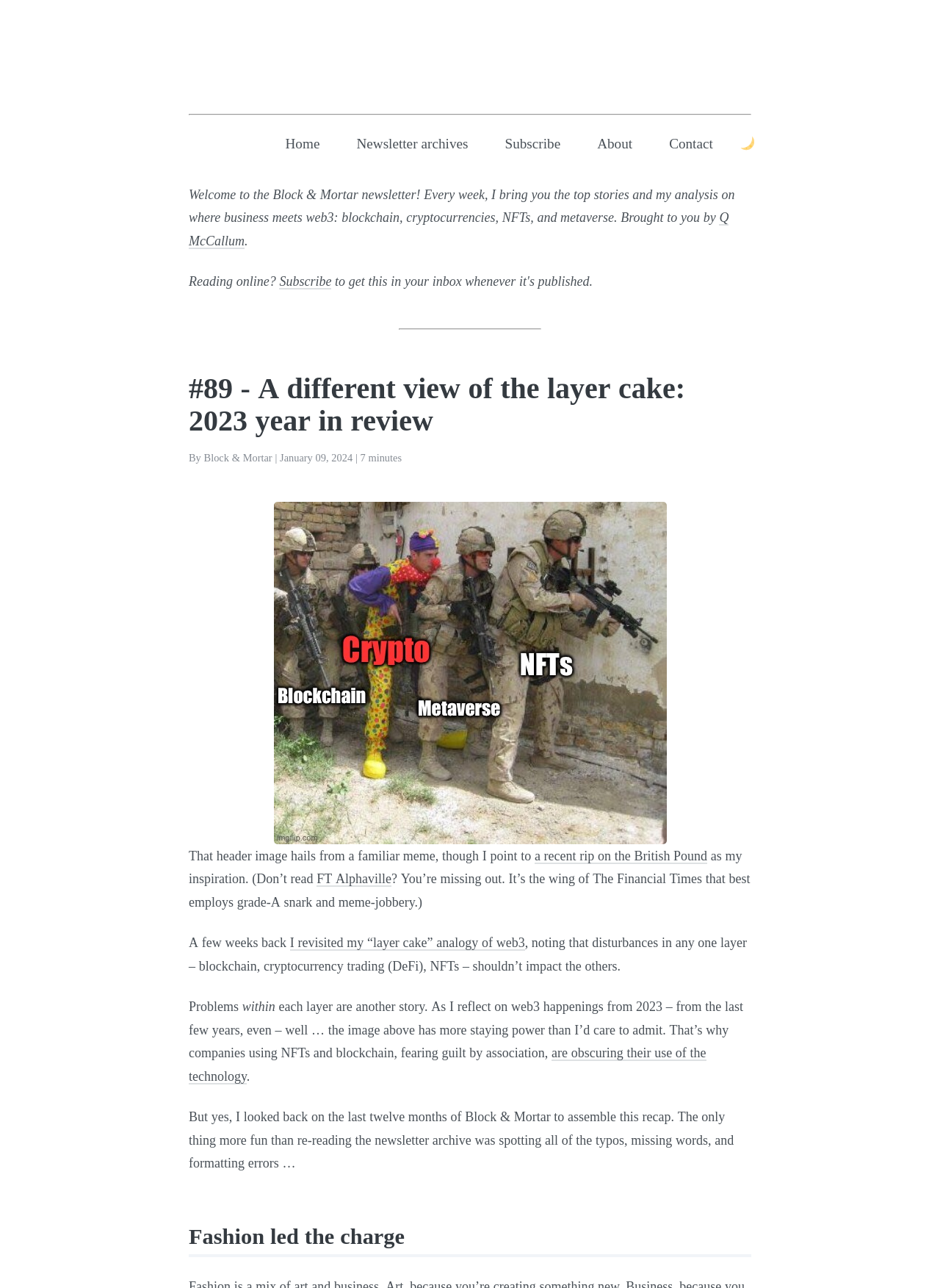Who is the author of the newsletter?
Using the image, answer in one word or phrase.

Q McCallum